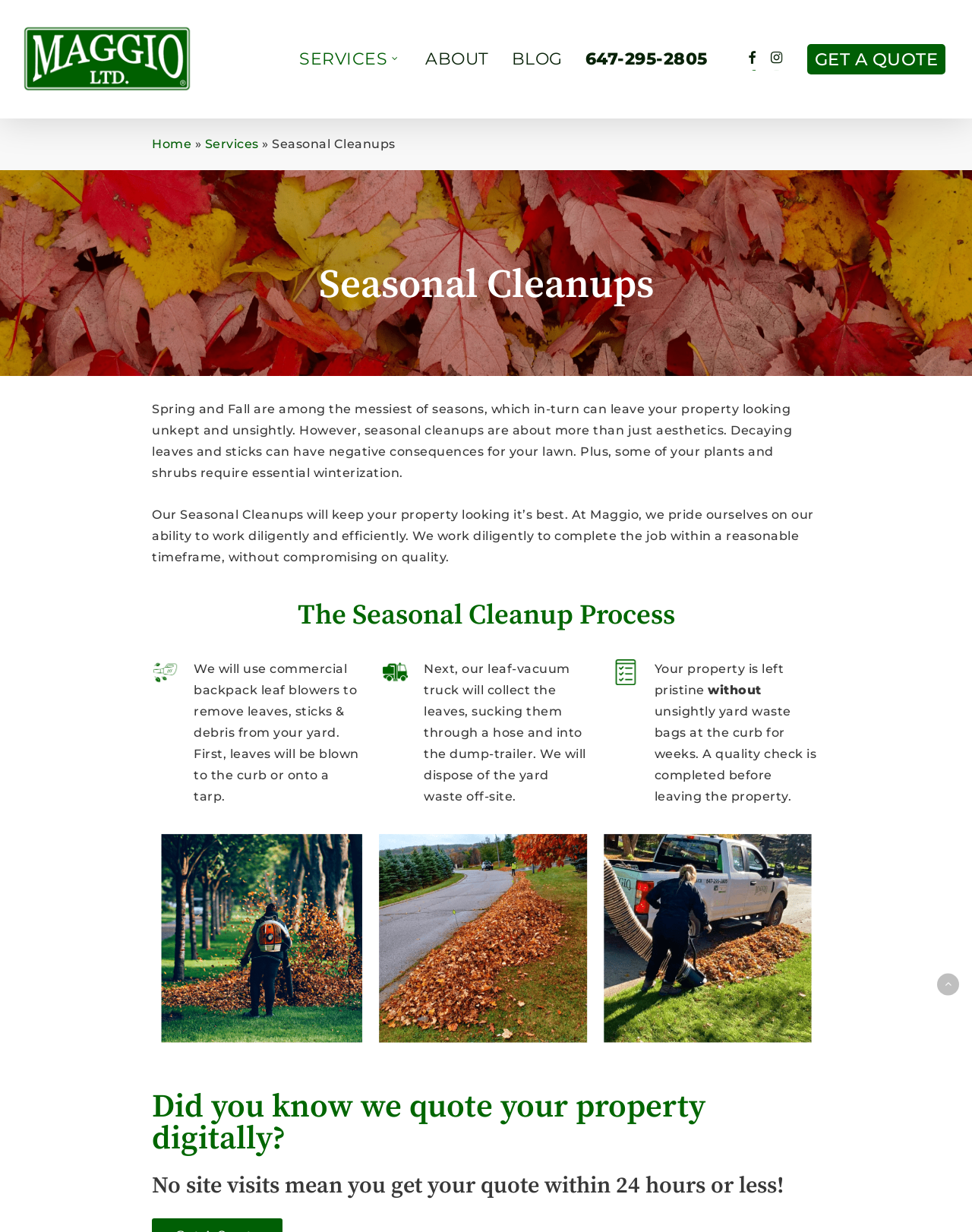What tool is used to remove leaves from the yard?
Provide a short answer using one word or a brief phrase based on the image.

Commercial backpack leaf blowers